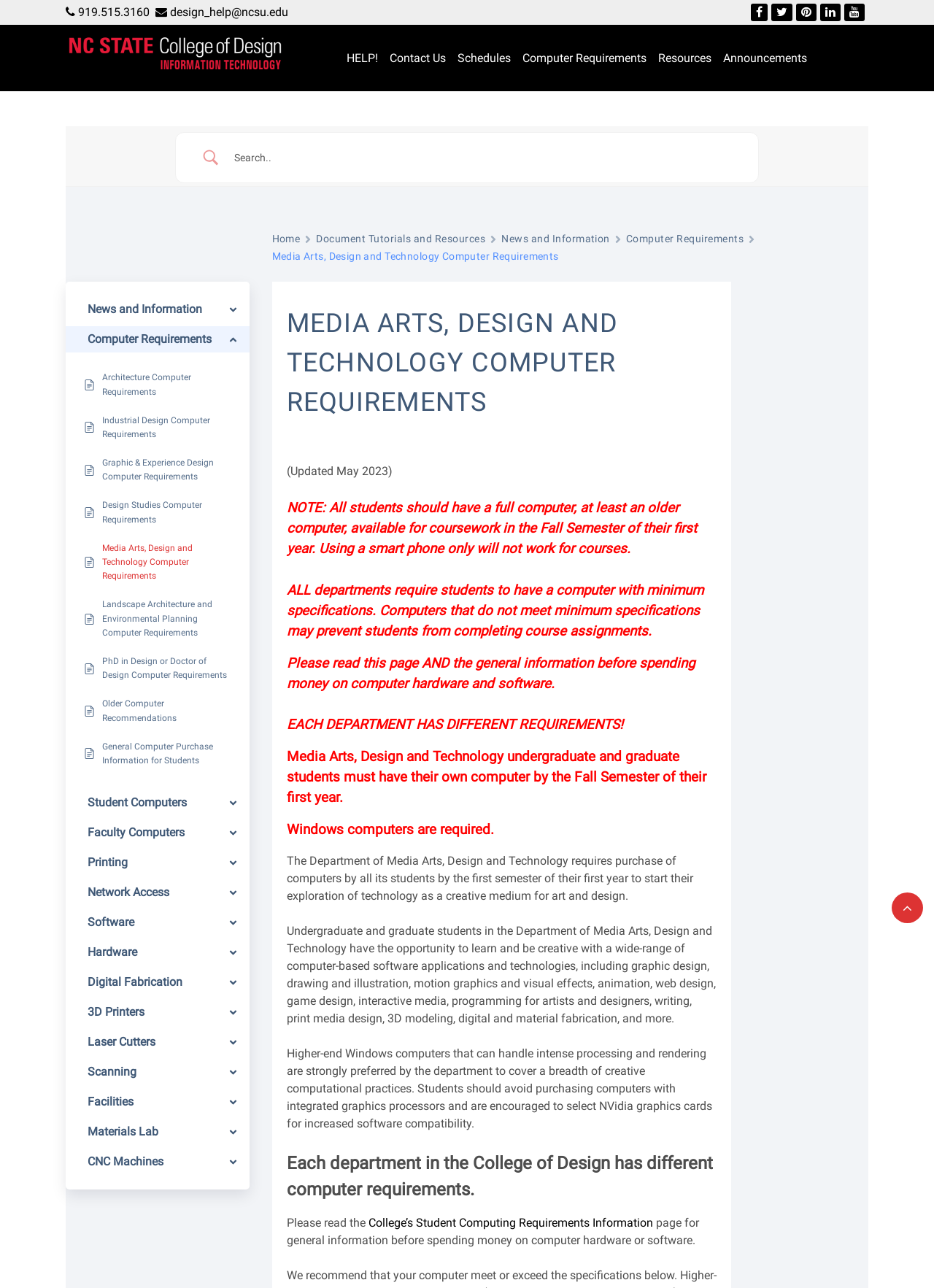Please mark the bounding box coordinates of the area that should be clicked to carry out the instruction: "click the 'Computer Requirements' link".

[0.553, 0.036, 0.698, 0.055]